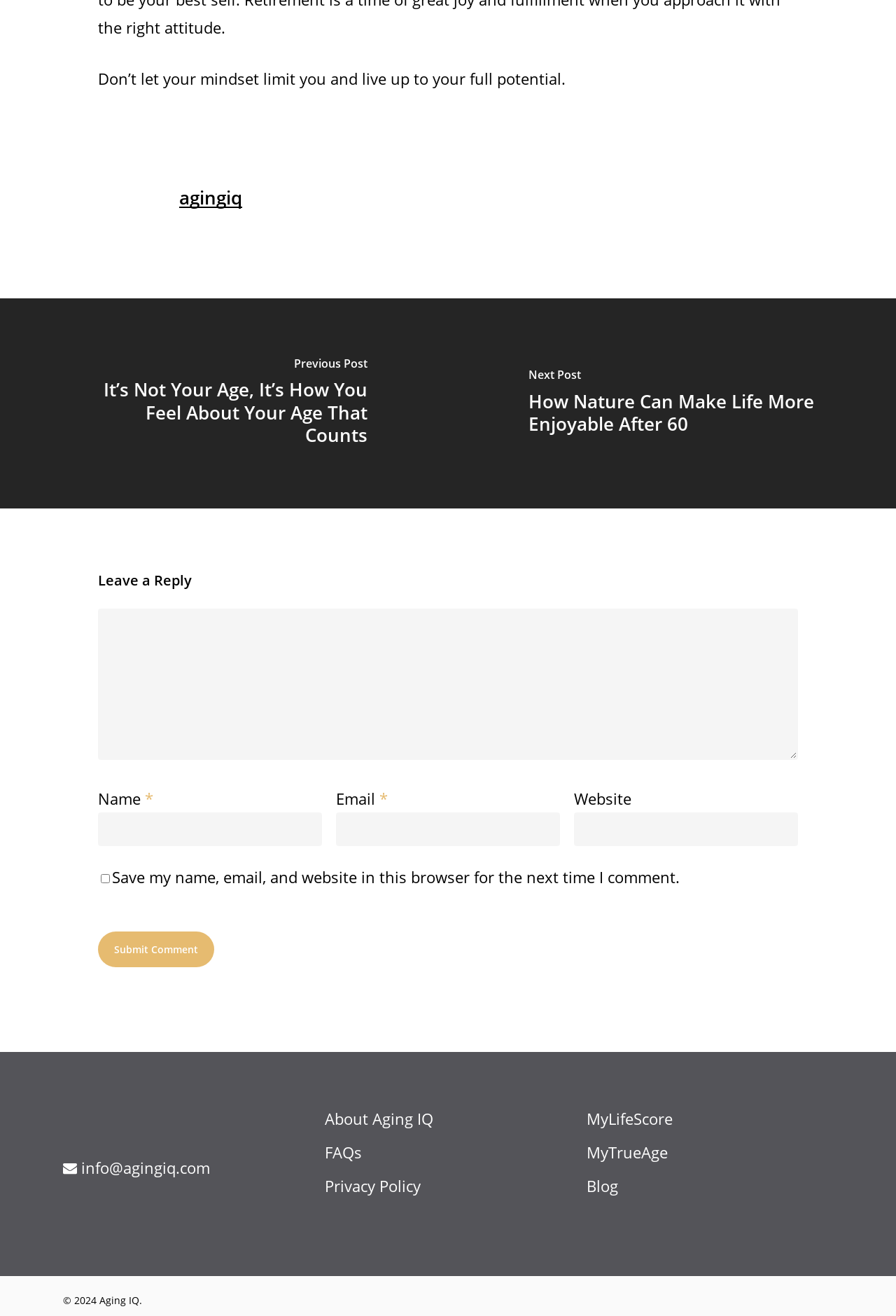Please give a succinct answer using a single word or phrase:
What is the email address provided at the bottom of the page?

info@agingiq.com